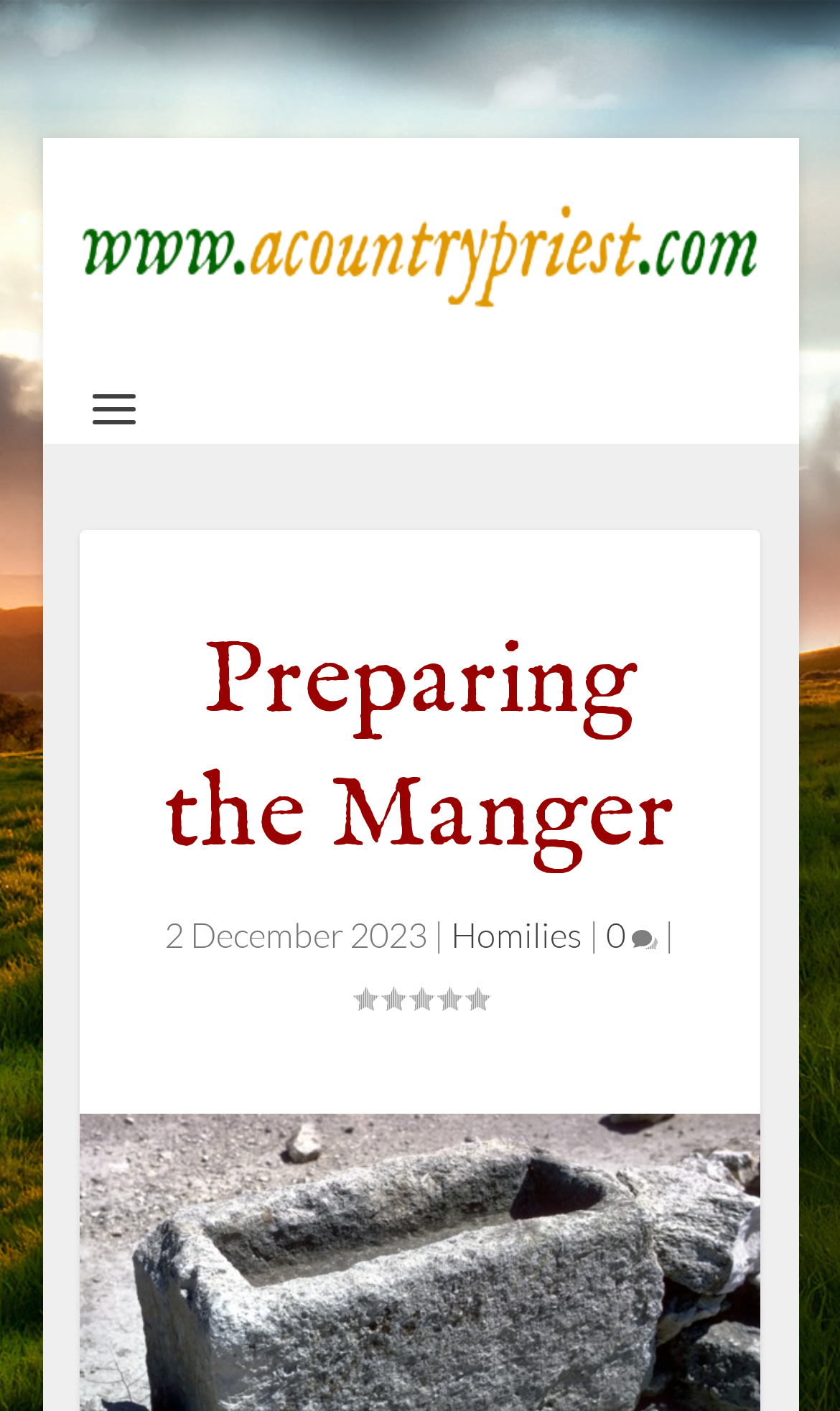Identify and generate the primary title of the webpage.

Preparing the Manger